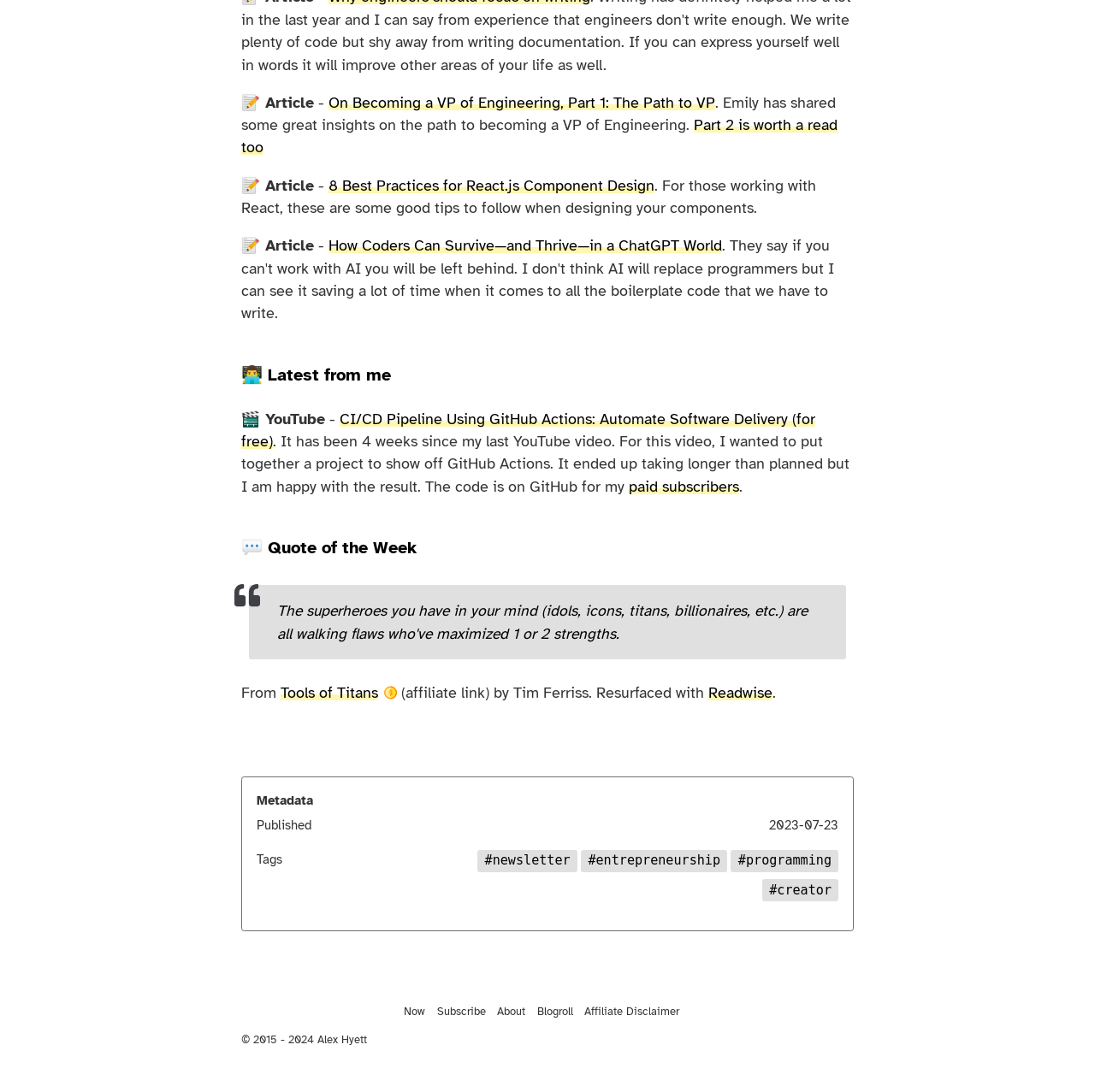What is the date of publication?
Please ensure your answer to the question is detailed and covers all necessary aspects.

The publication date is mentioned as '2023-07-23' in the time element with ID 691.